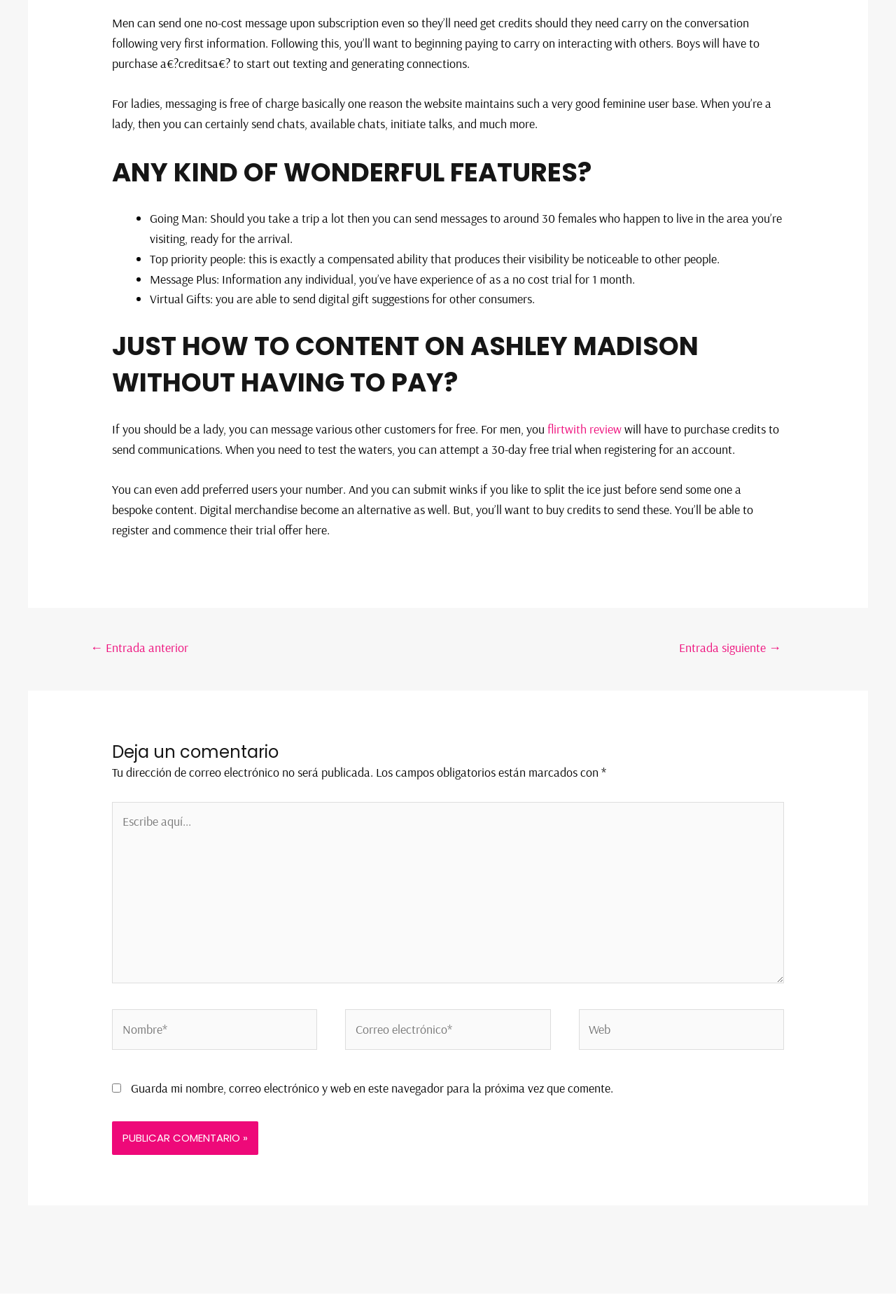Please identify the bounding box coordinates of the clickable element to fulfill the following instruction: "Click the 'Publicar comentario »' button". The coordinates should be four float numbers between 0 and 1, i.e., [left, top, right, bottom].

[0.125, 0.852, 0.288, 0.877]